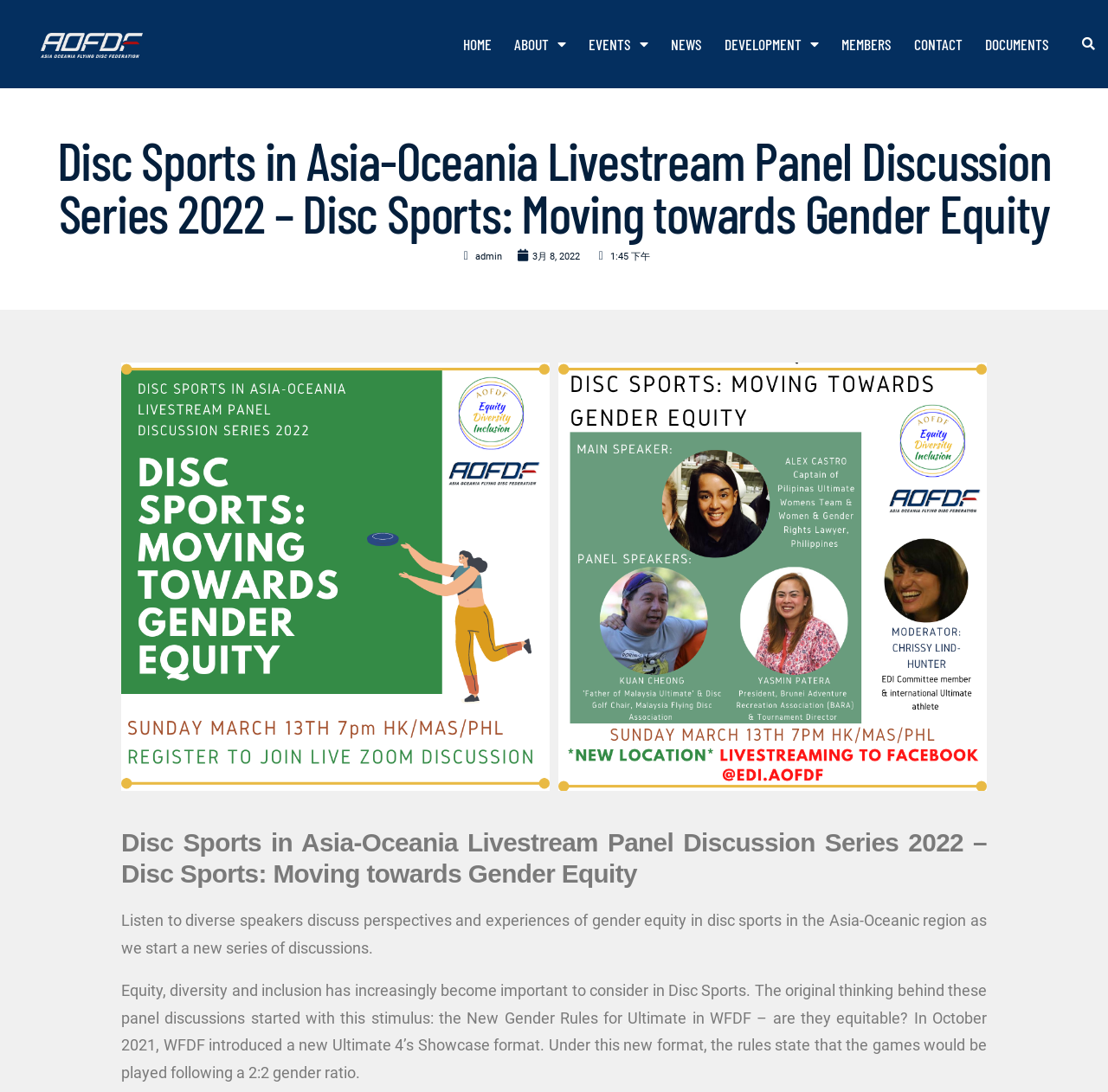Please reply to the following question using a single word or phrase: 
What is the date of the panel discussion?

March 8, 2022